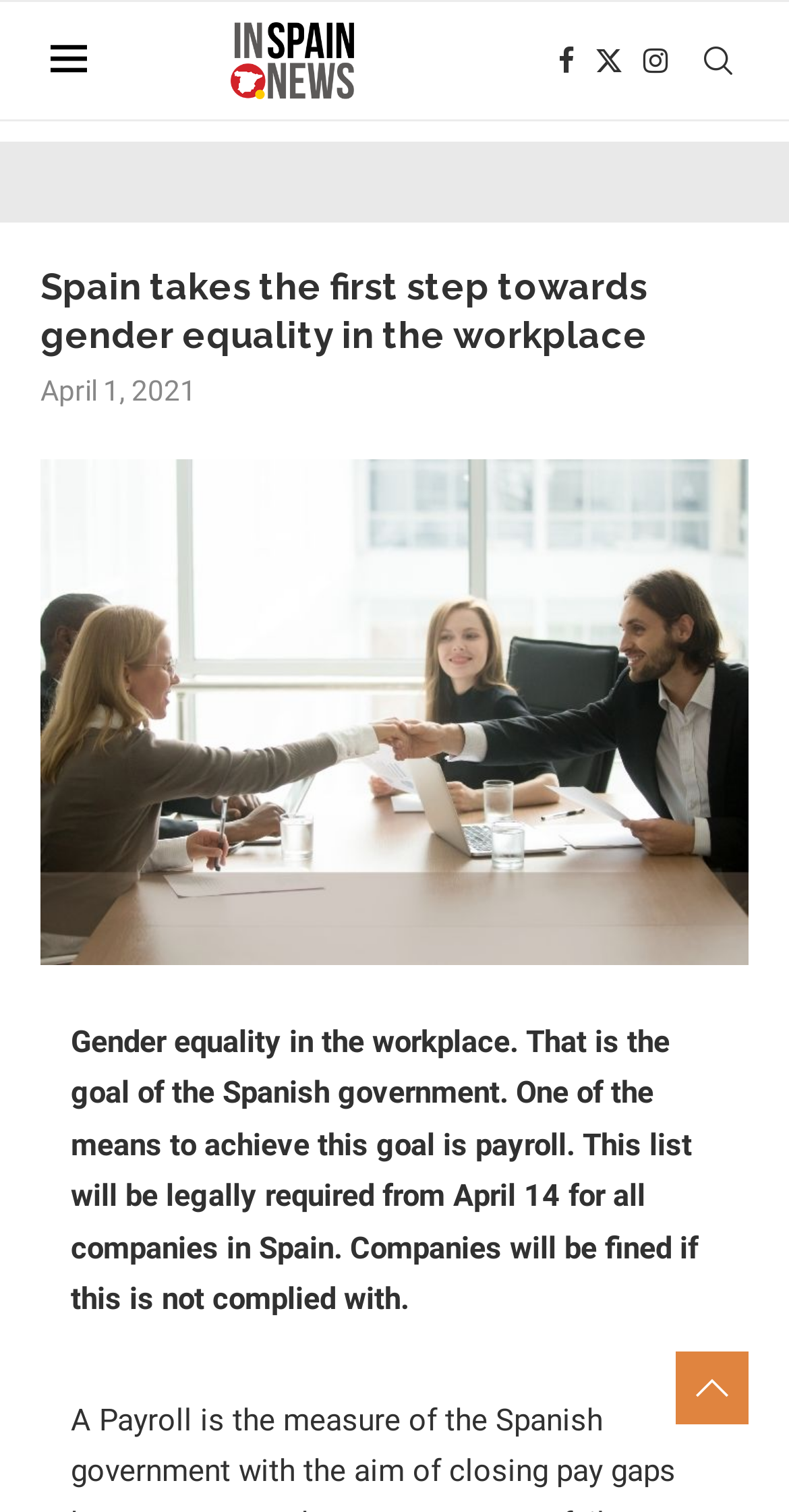Please provide a comprehensive answer to the question based on the screenshot: What is the date of the article?

The date of the article is mentioned in the webpage as 'April 1, 2021', which is displayed below the main heading.